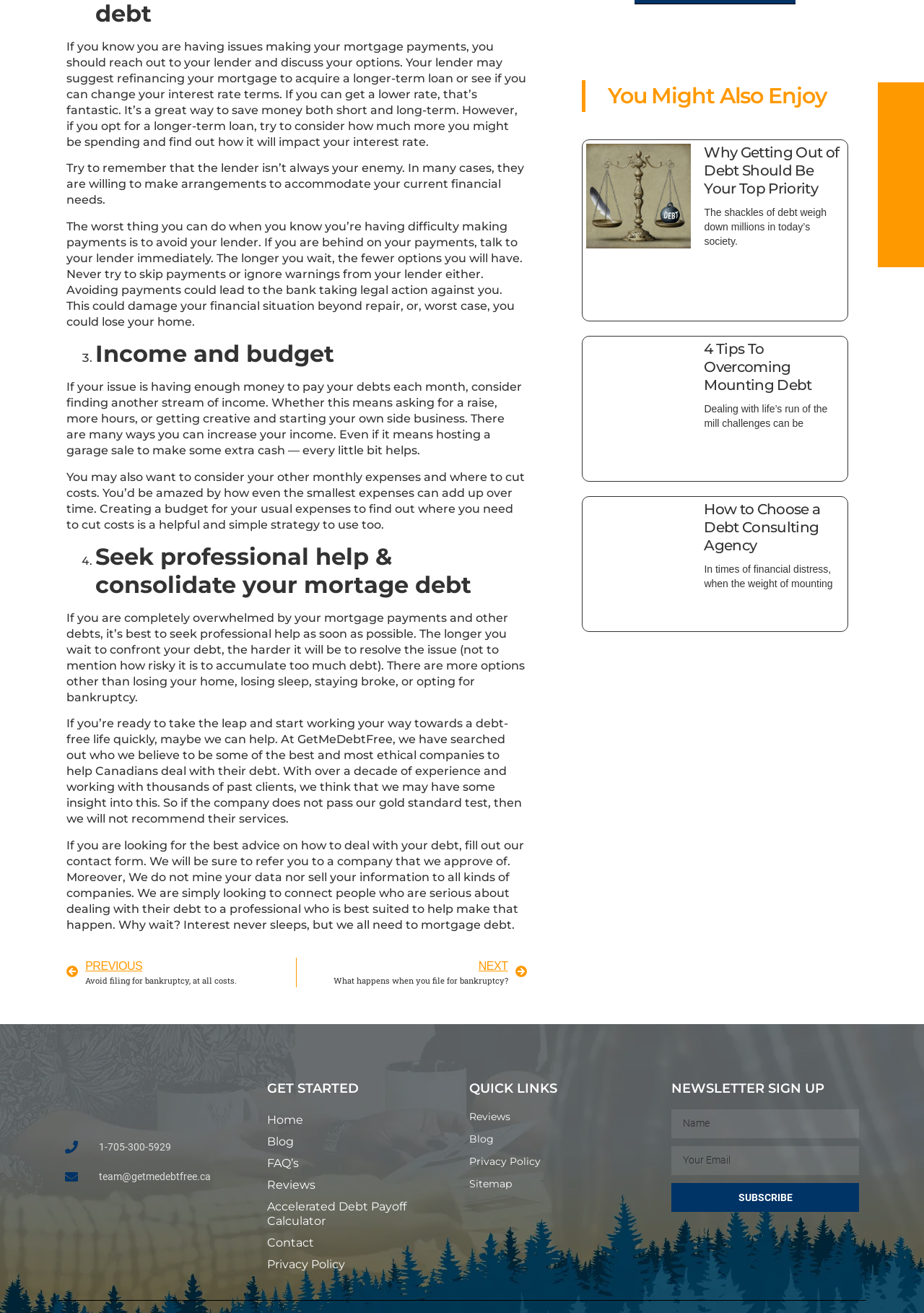Using the provided element description "parent_node: Email name="form_fields[email]" placeholder="Your Email"", determine the bounding box coordinates of the UI element.

[0.727, 0.873, 0.93, 0.895]